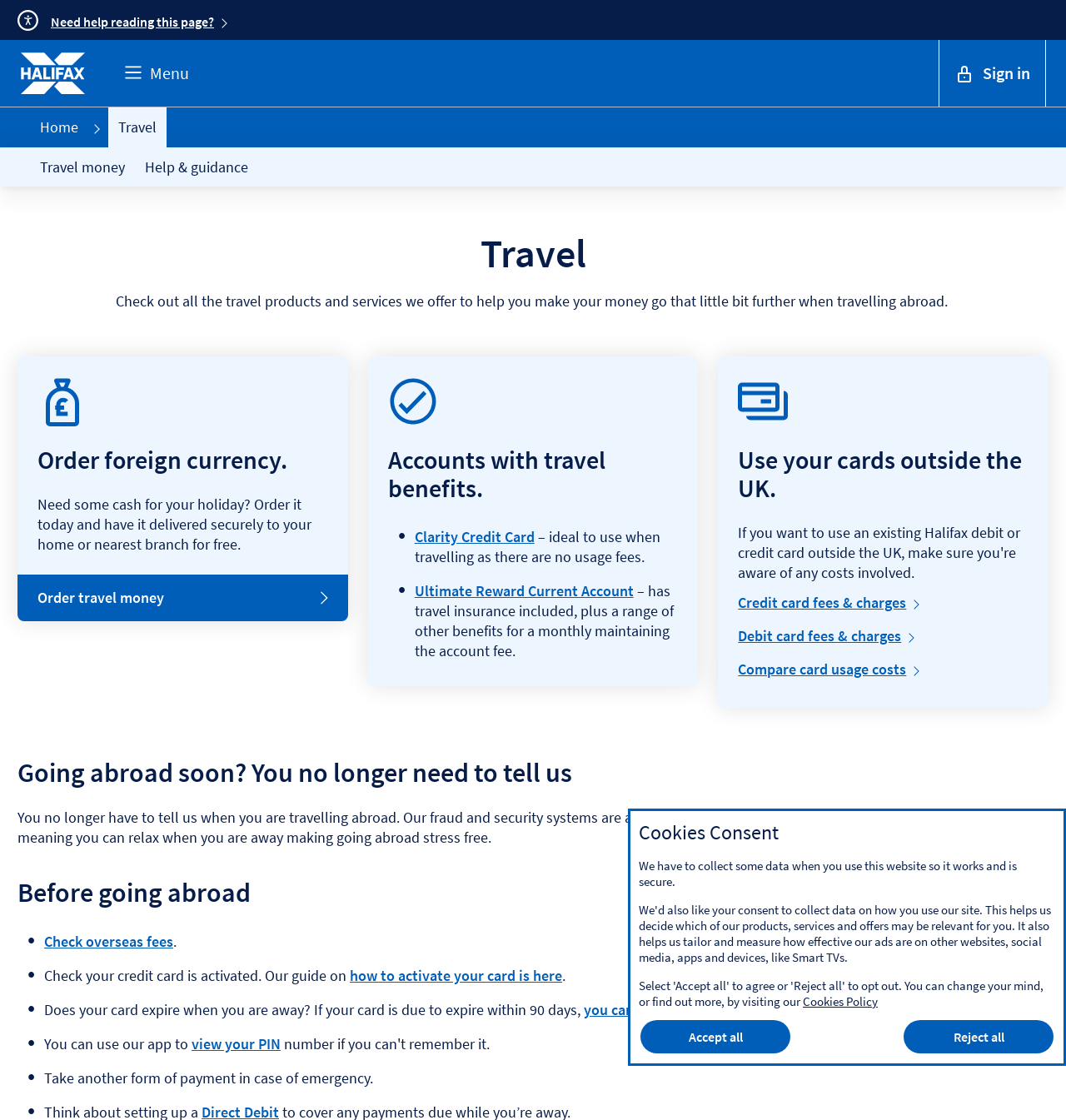Locate the bounding box coordinates of the segment that needs to be clicked to meet this instruction: "Sign in".

[0.881, 0.036, 0.98, 0.095]